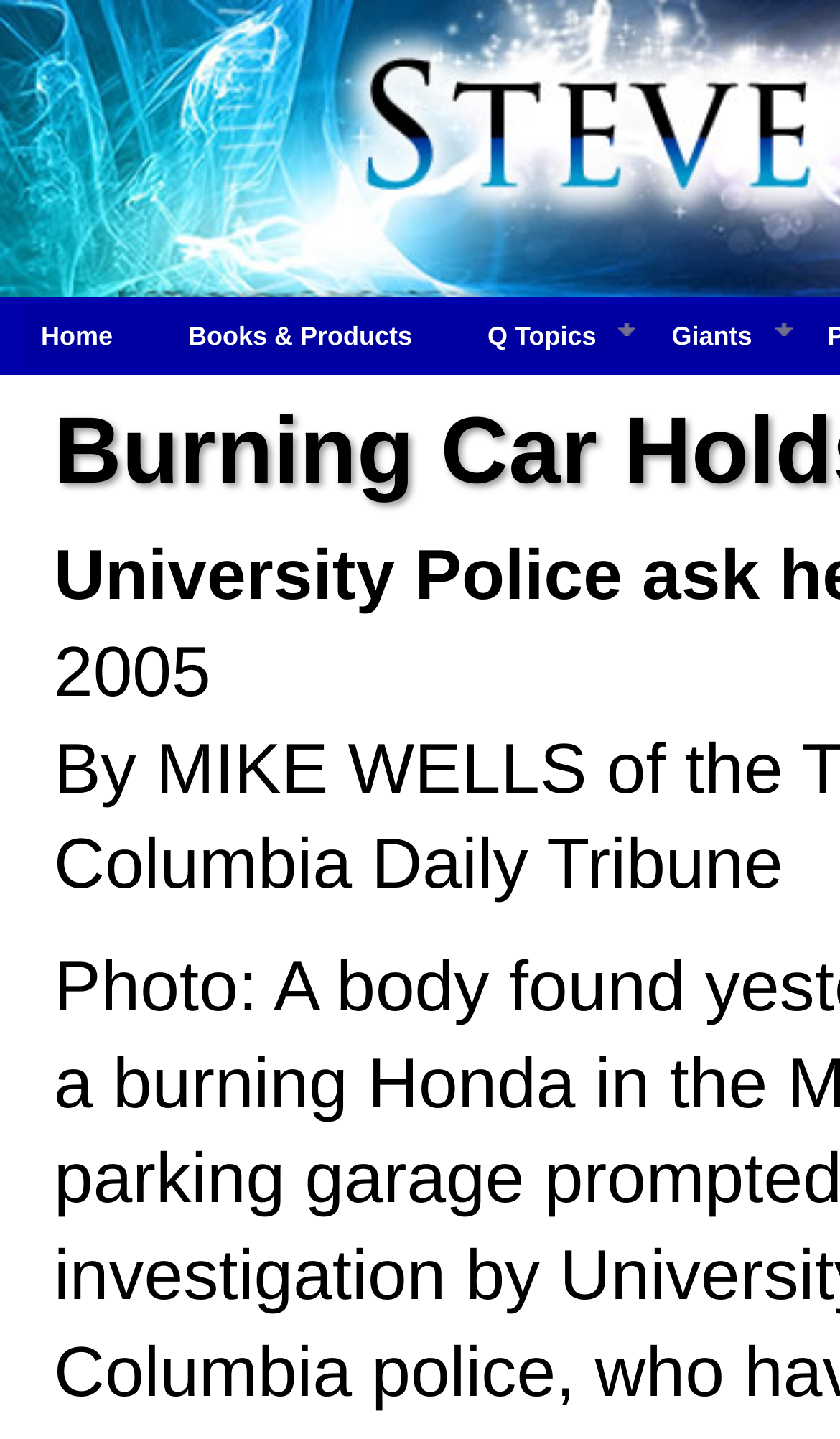Respond concisely with one word or phrase to the following query:
How many main navigation links are there?

4